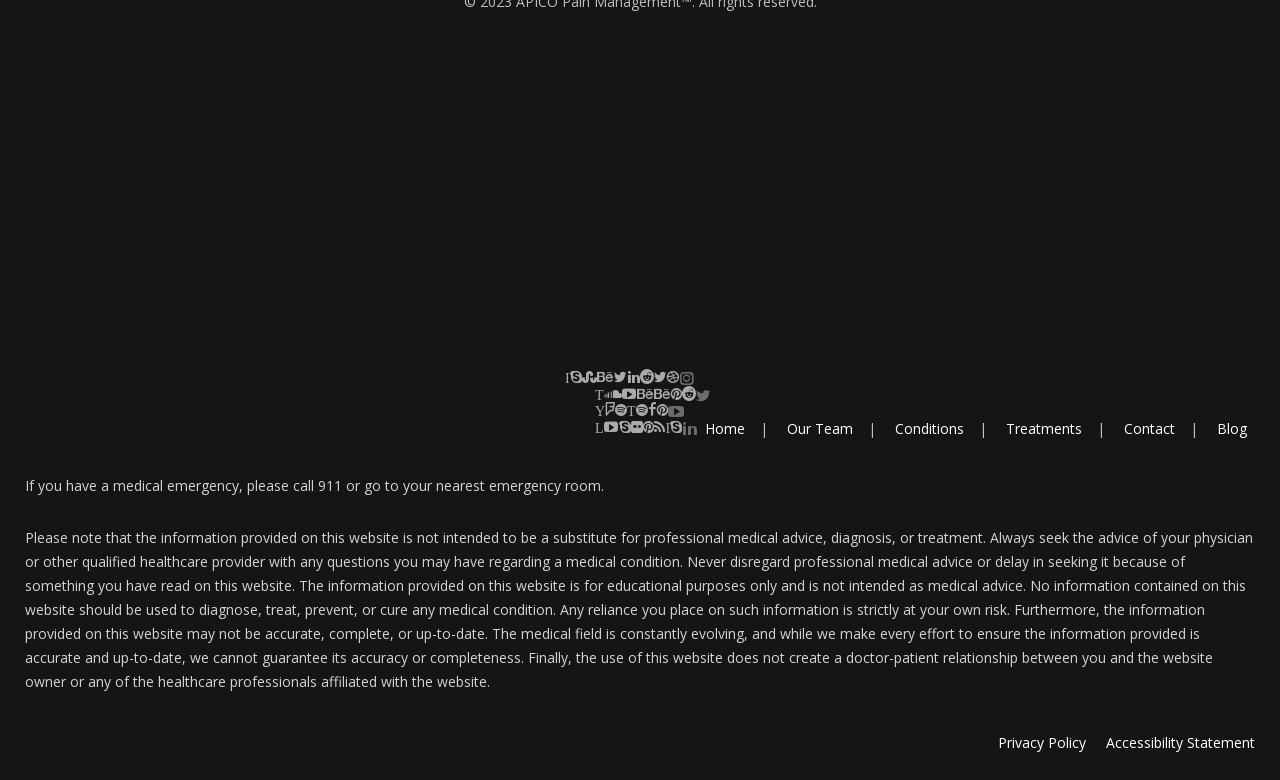Could you locate the bounding box coordinates for the section that should be clicked to accomplish this task: "Follow us on Facebook".

[0.02, 0.398, 0.98, 0.457]